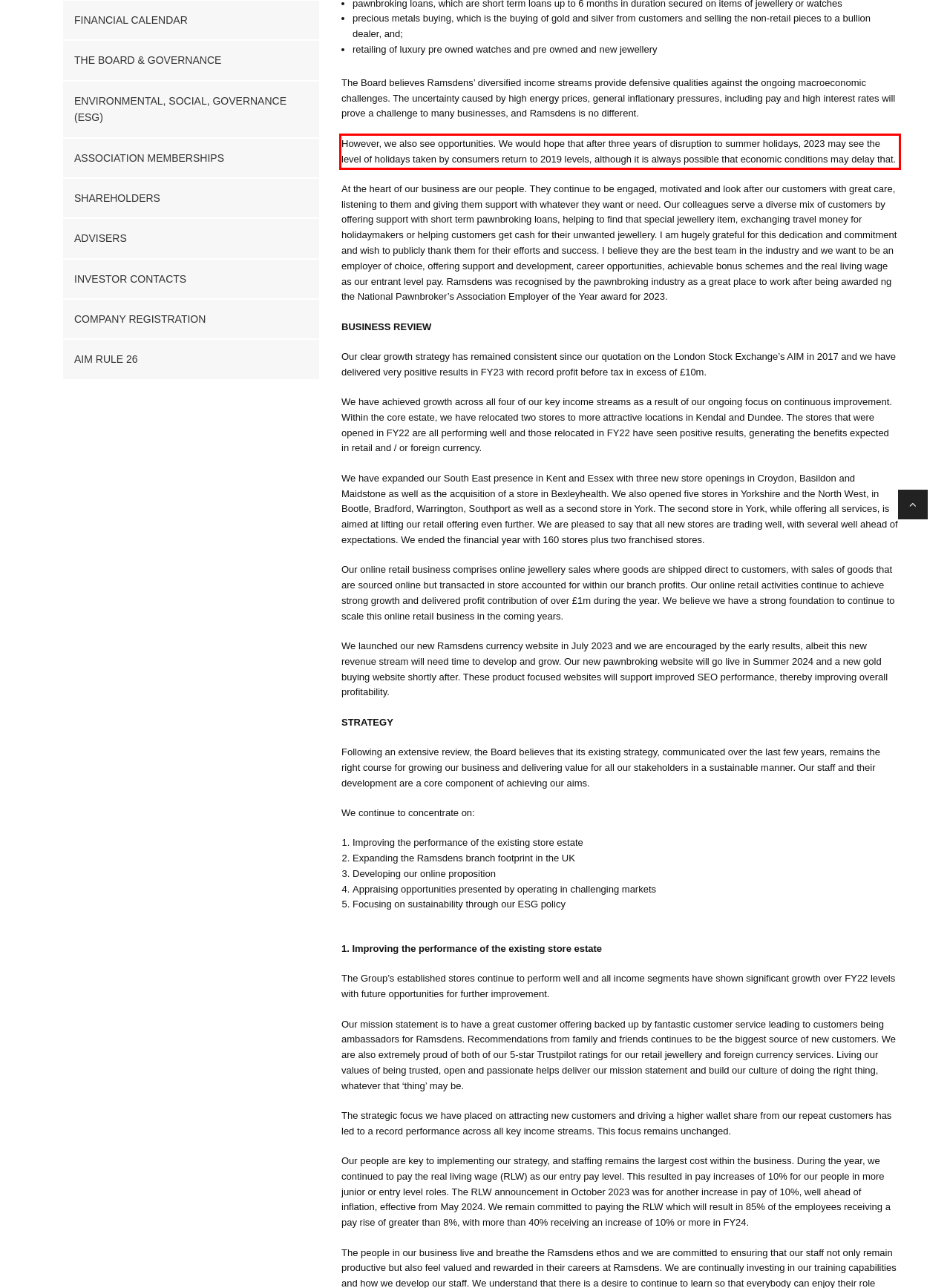Please analyze the screenshot of a webpage and extract the text content within the red bounding box using OCR.

However, we also see opportunities. We would hope that after three years of disruption to summer holidays, 2023 may see the level of holidays taken by consumers return to 2019 levels, although it is always possible that economic conditions may delay that.